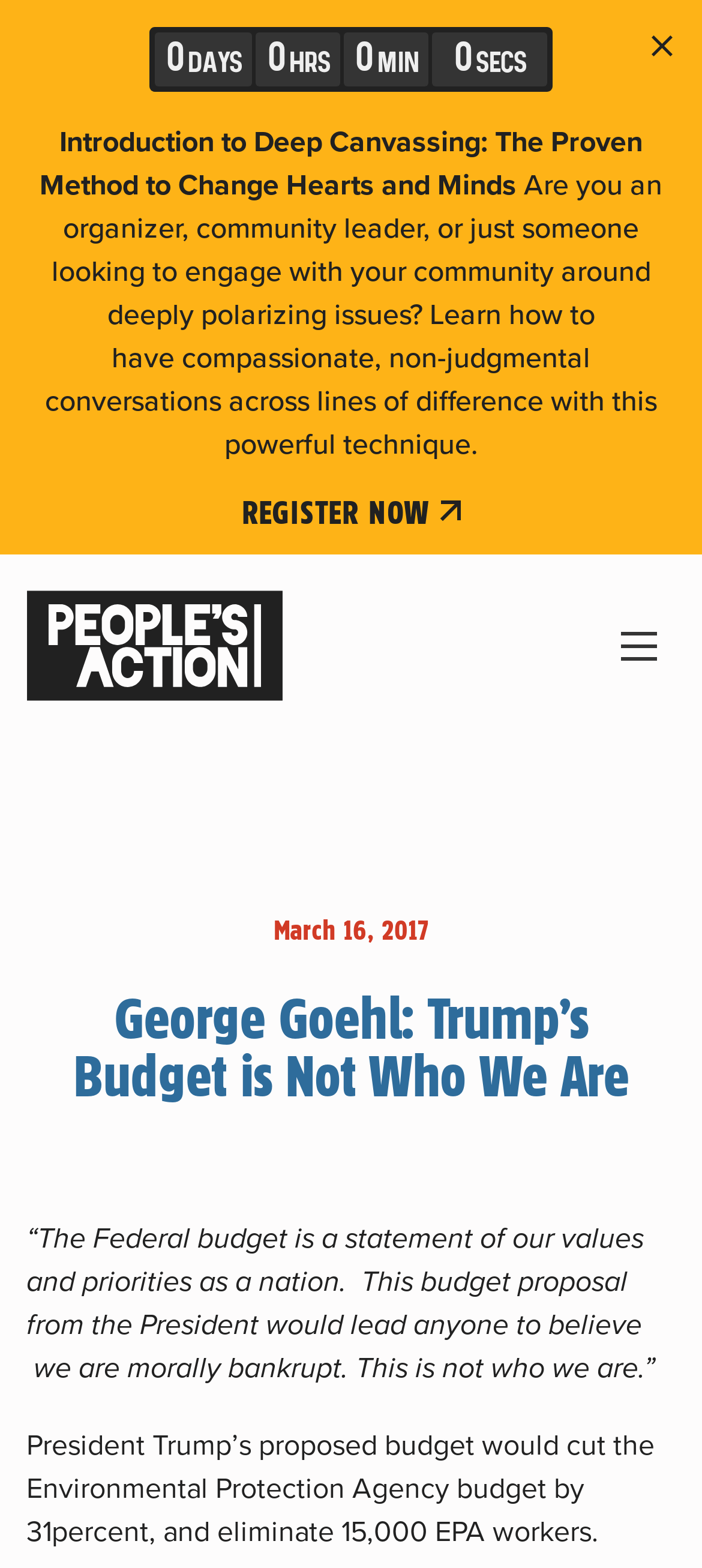Provide a short answer to the following question with just one word or phrase: What is the topic of the article?

Trump's Budget